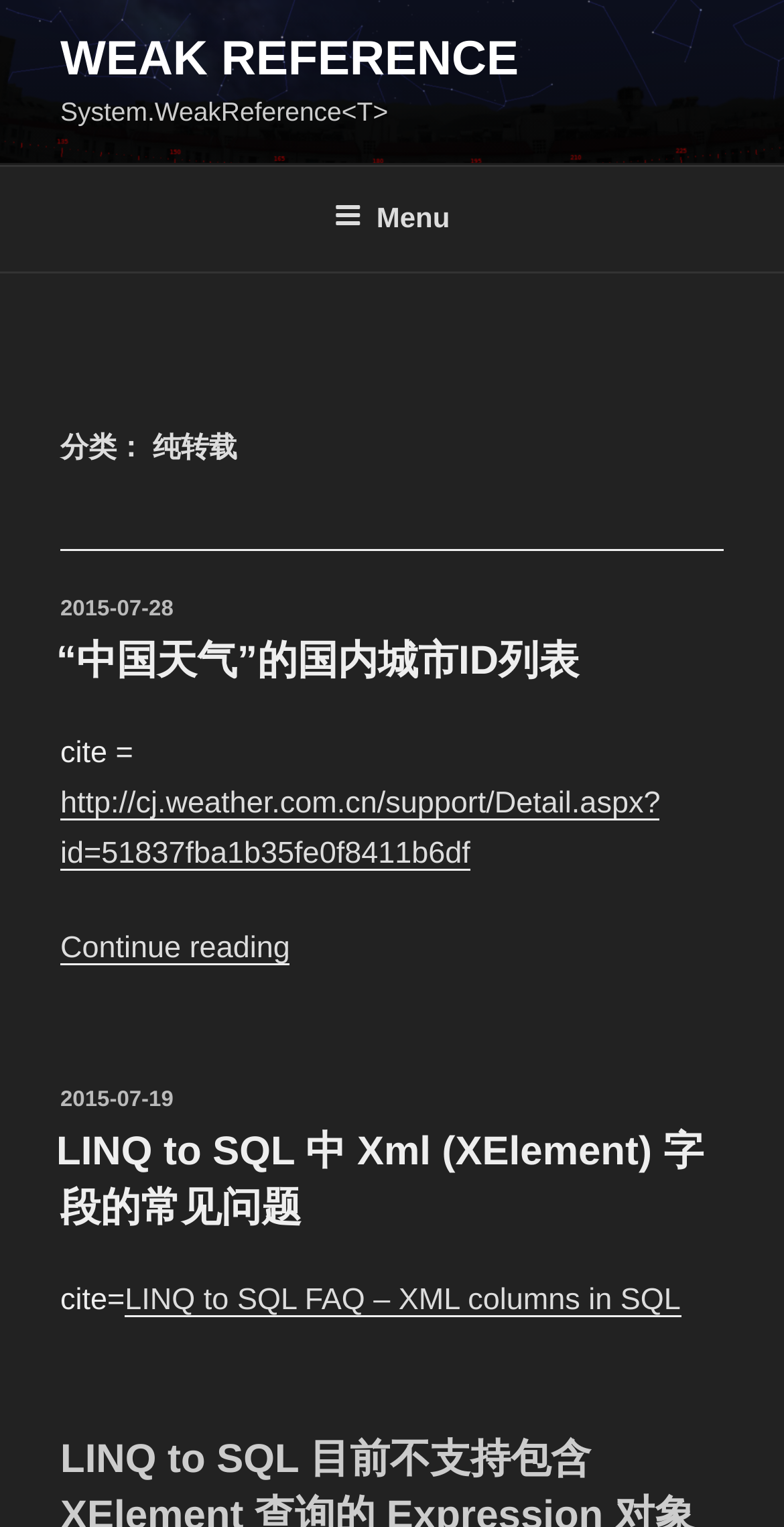Extract the bounding box coordinates for the UI element described by the text: "Weak Reference". The coordinates should be in the form of [left, top, right, bottom] with values between 0 and 1.

[0.077, 0.021, 0.662, 0.057]